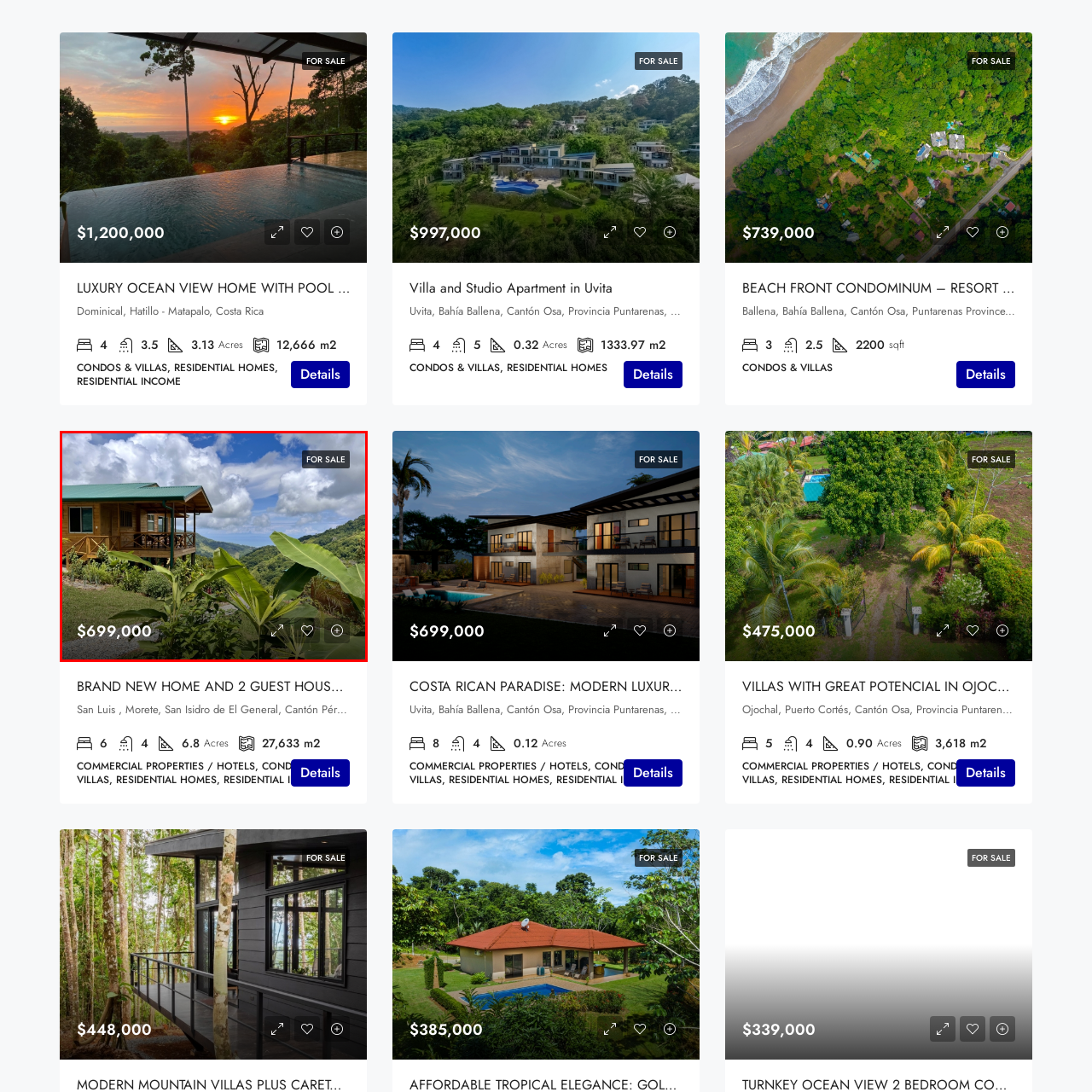What is the atmosphere of the property?
Please carefully analyze the image highlighted by the red bounding box and give a thorough response based on the visual information contained within that section.

The caption describes the property as having a serene ambiance, which is enhanced by the lush greenery and tropical plants in the foreground, making it an ideal peaceful getaway.